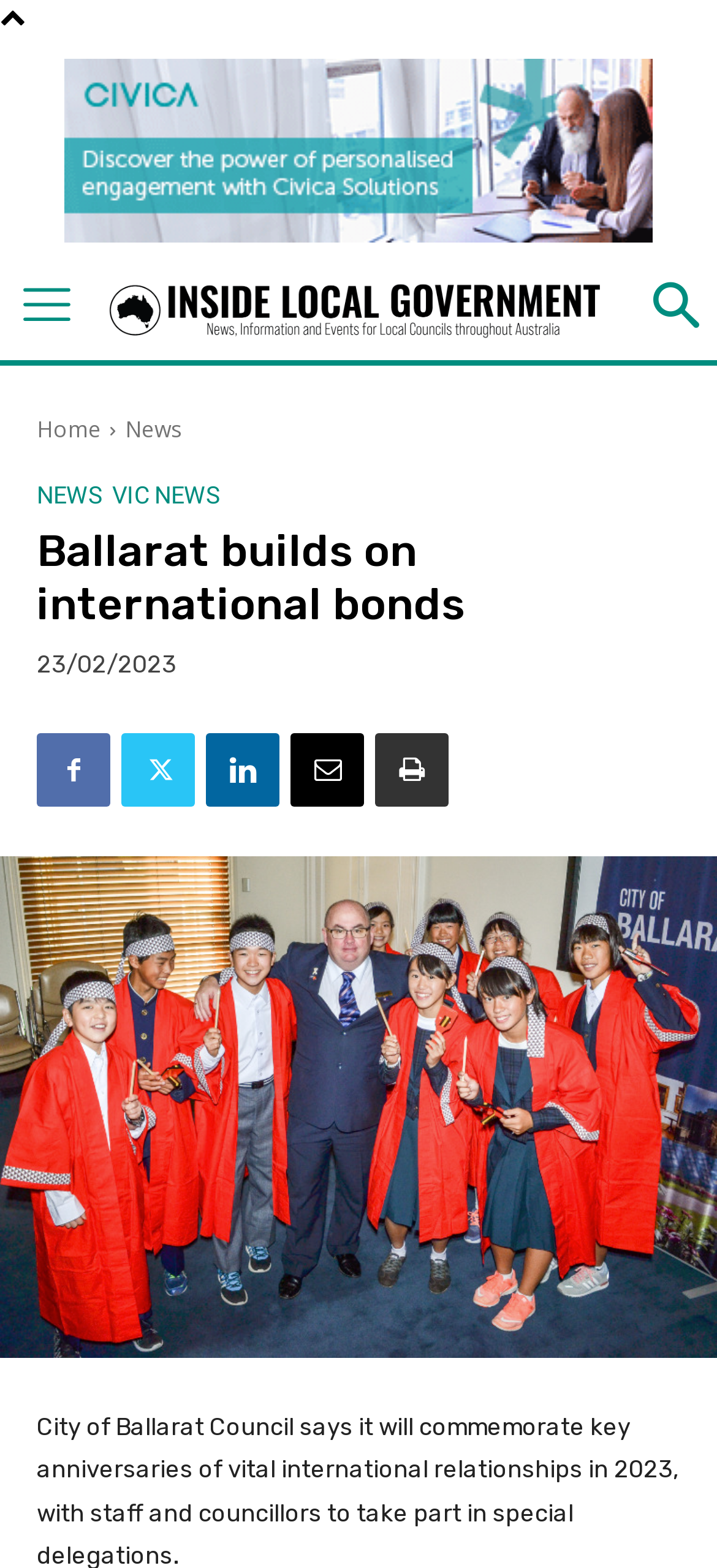Please mark the clickable region by giving the bounding box coordinates needed to complete this instruction: "Go to home page".

[0.051, 0.264, 0.141, 0.284]